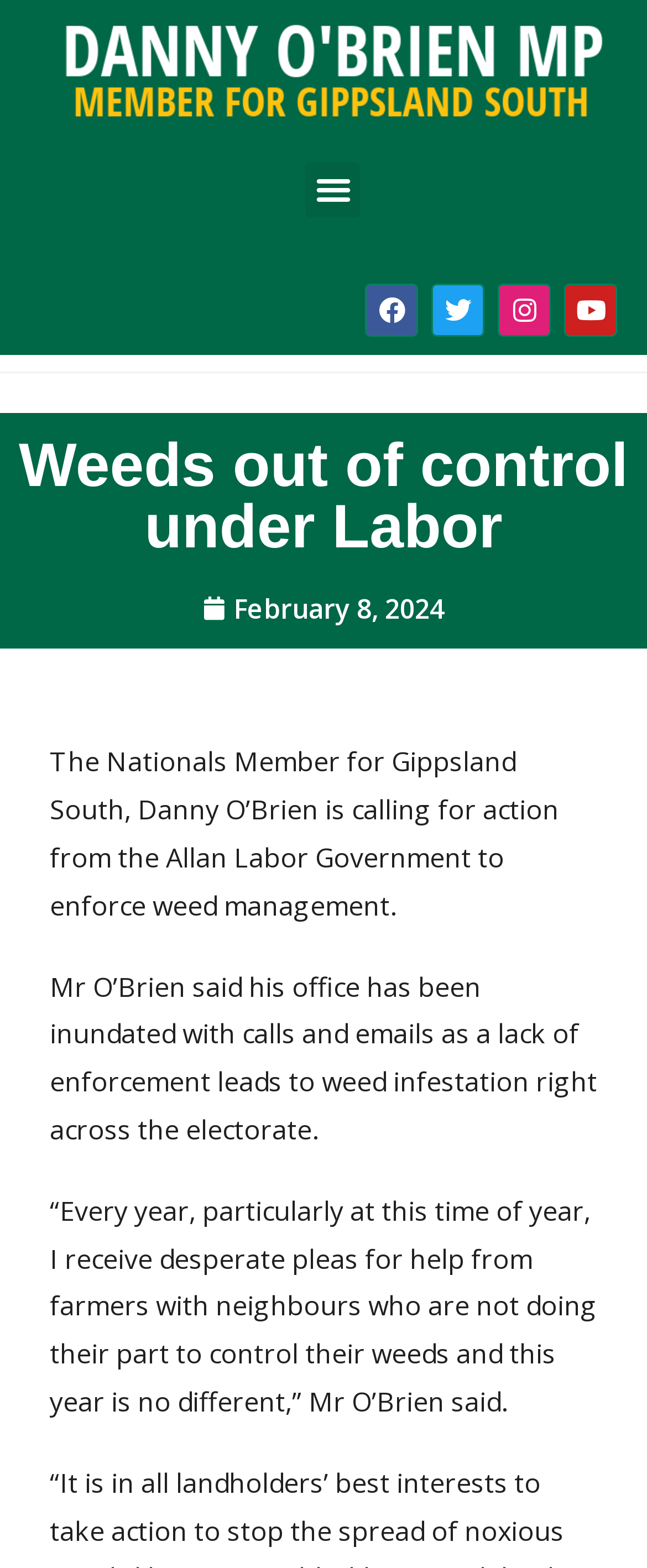Identify and provide the title of the webpage.

Weeds out of control under Labor